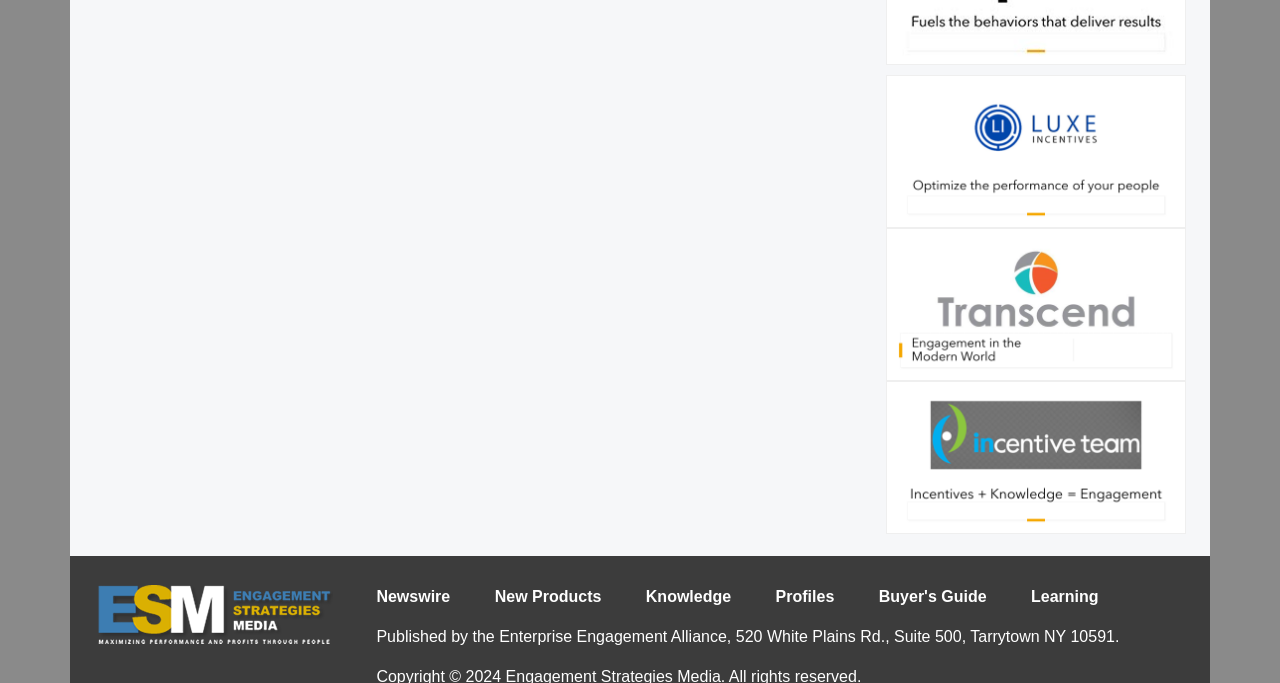Extract the bounding box for the UI element that matches this description: "March 22, 2021March 22, 2021".

None